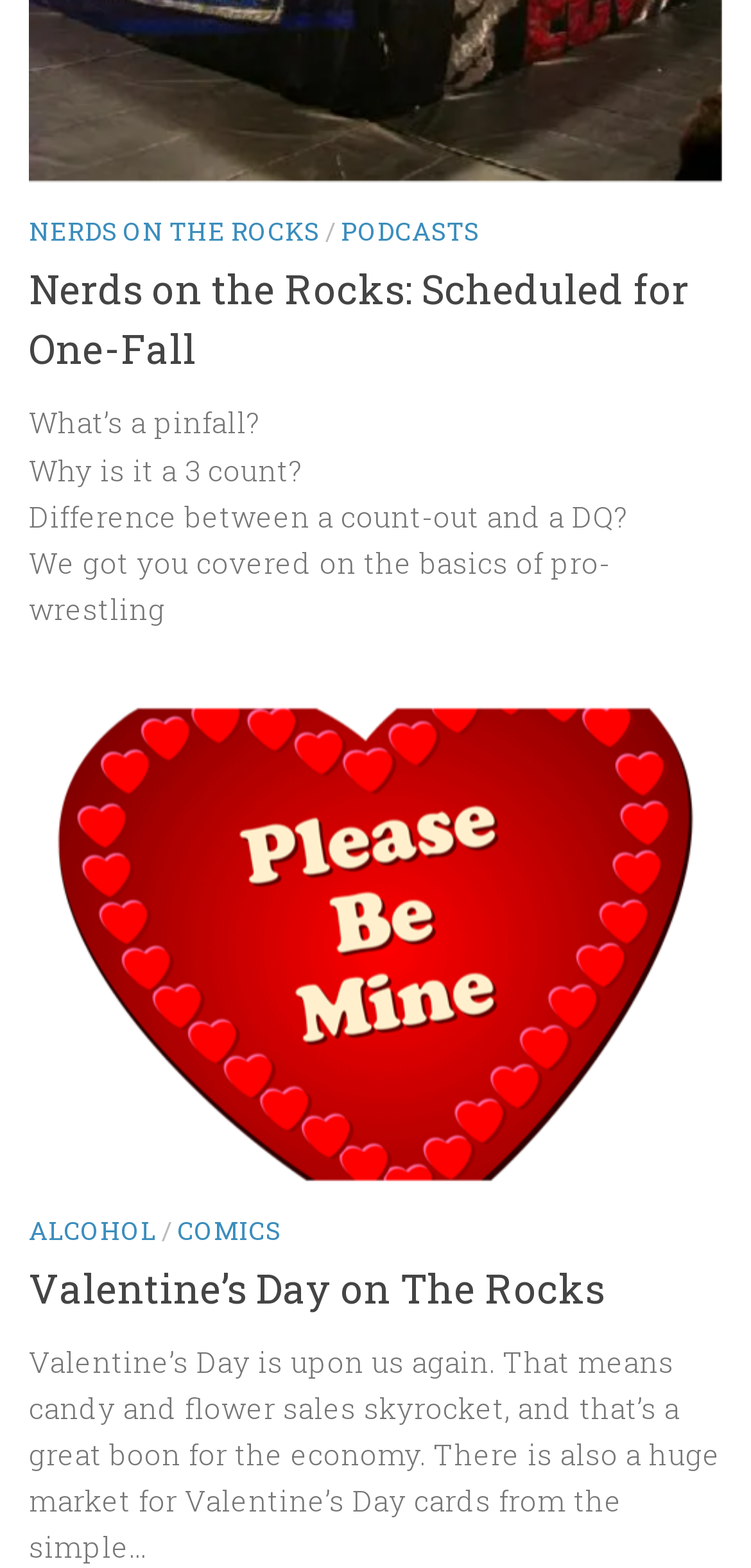What is the tone of the webpage?
Based on the image, answer the question with as much detail as possible.

The tone of the webpage appears to be informative, as it provides information about pro-wrestling basics and Valentine's Day, and does not seem to be persuasive or promotional in nature.